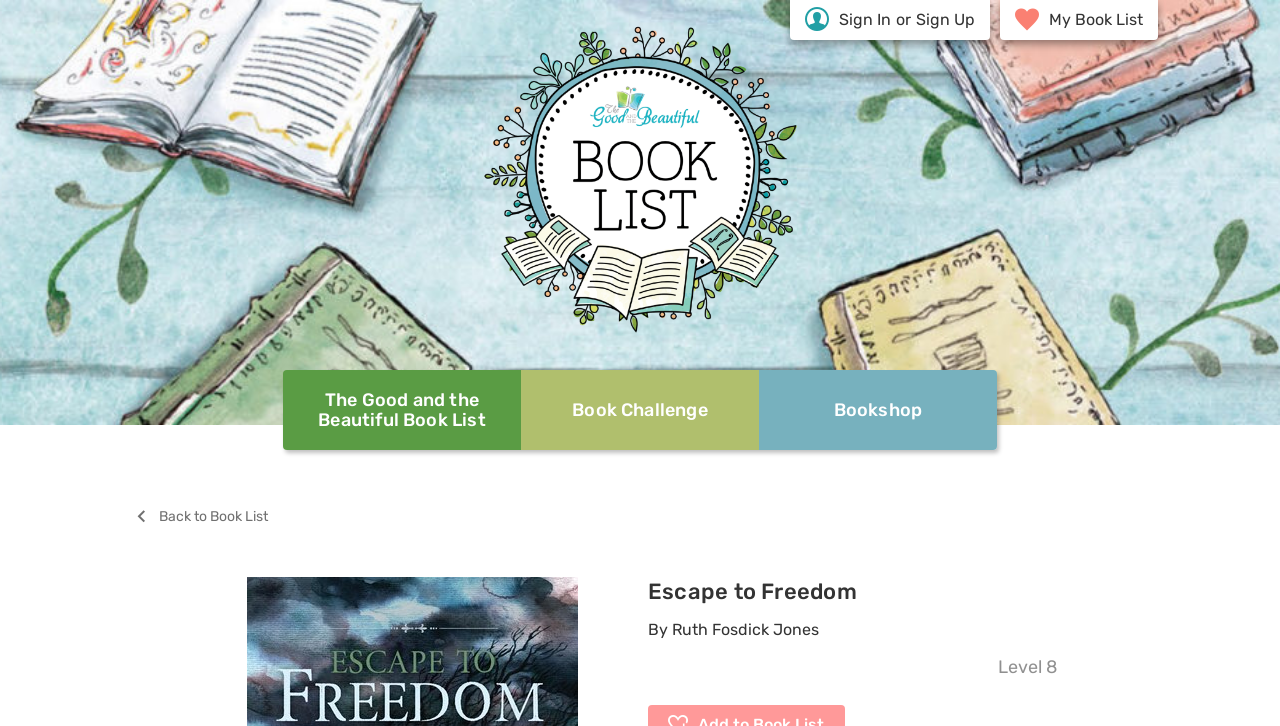Please give a one-word or short phrase response to the following question: 
What is the author of the book 'Escape to Freedom'?

Ruth Fosdick Jones